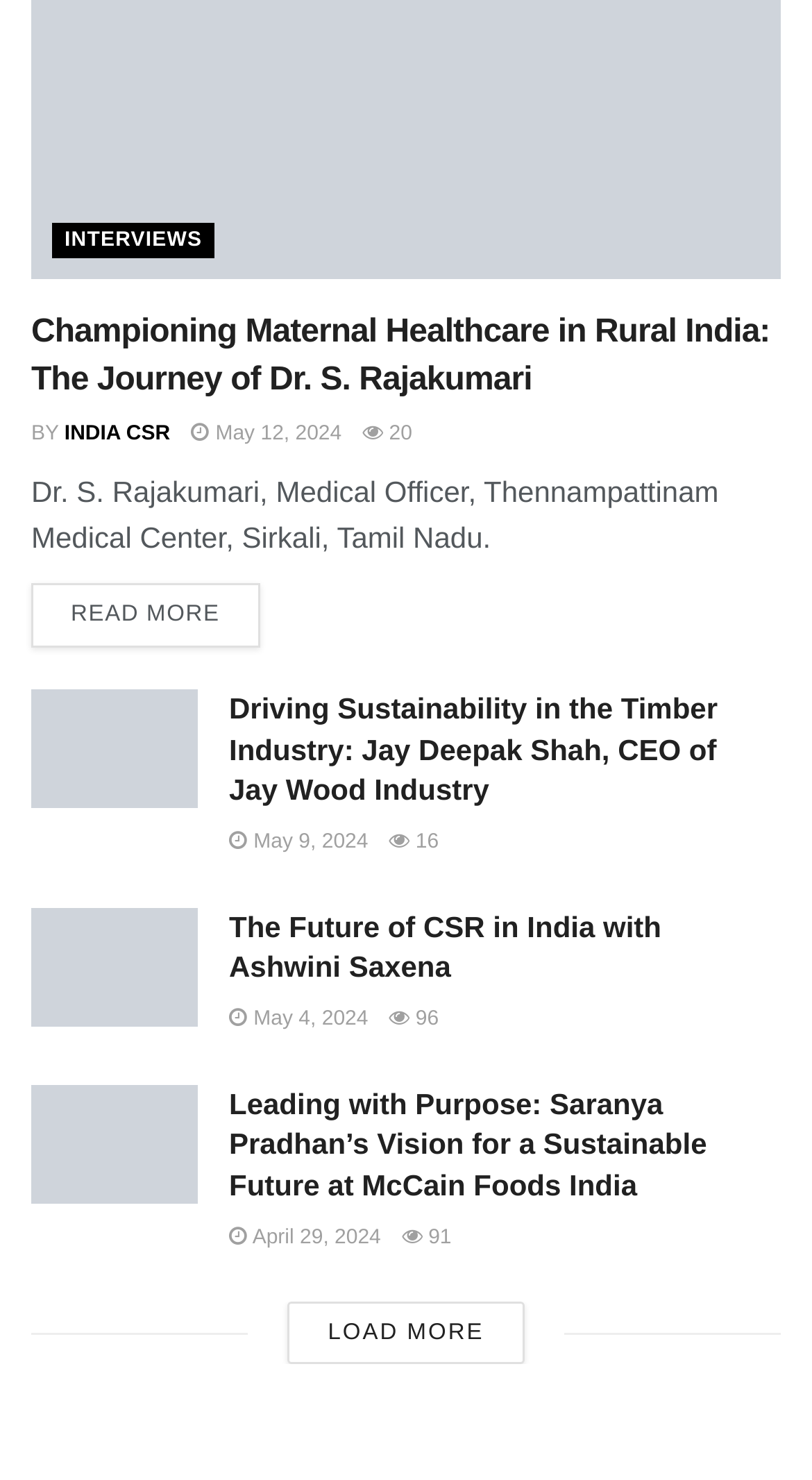Given the element description 91, identify the bounding box coordinates for the UI element on the webpage screenshot. The format should be (top-left x, top-left y, bottom-right x, bottom-right y), with values between 0 and 1.

[0.495, 0.828, 0.556, 0.844]